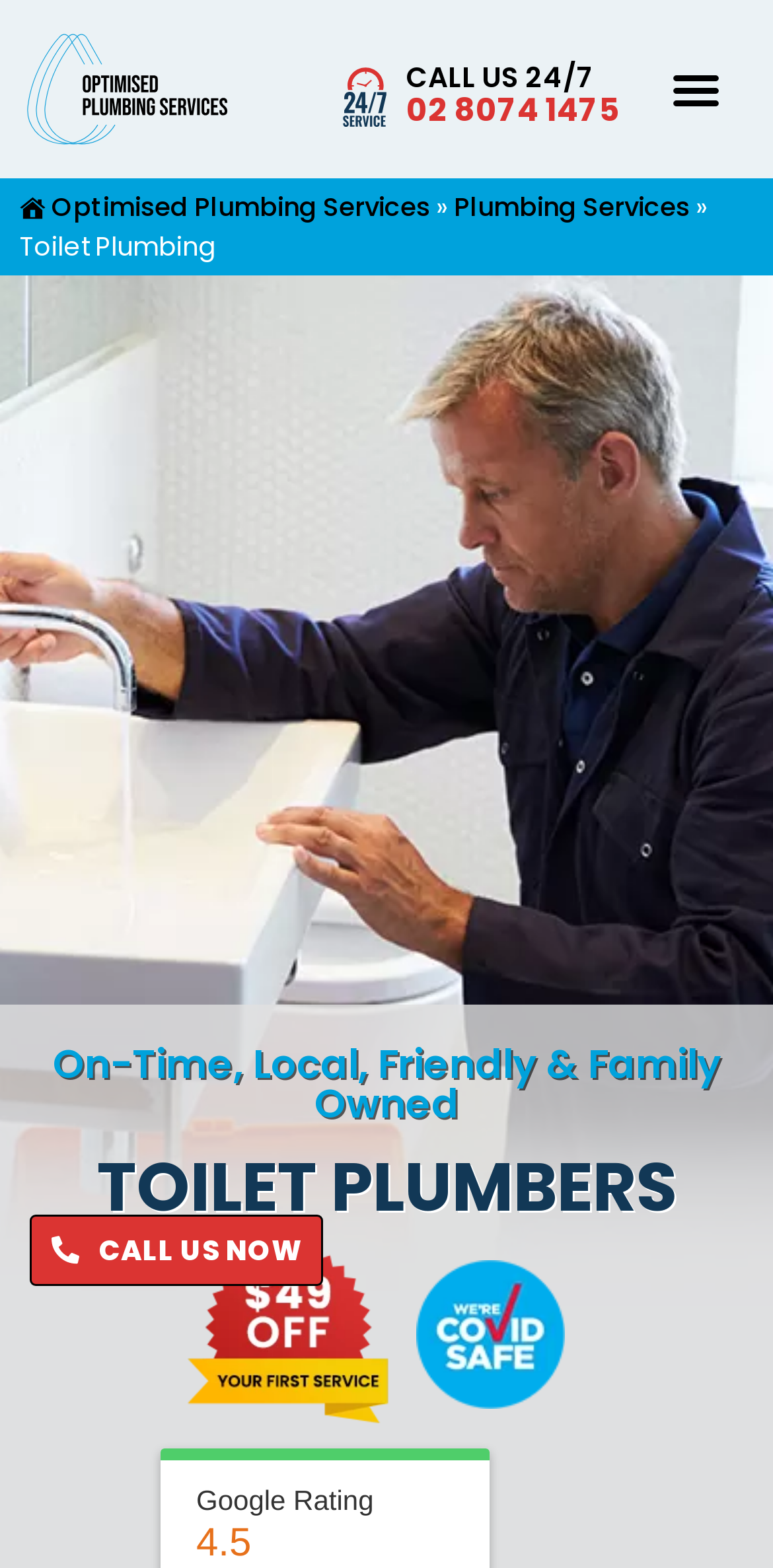Using the details in the image, give a detailed response to the question below:
What is the promotional offer mentioned on the webpage?

The promotional offer can be found in the middle of the webpage, where it is displayed as a badge with the text '$49 off'.